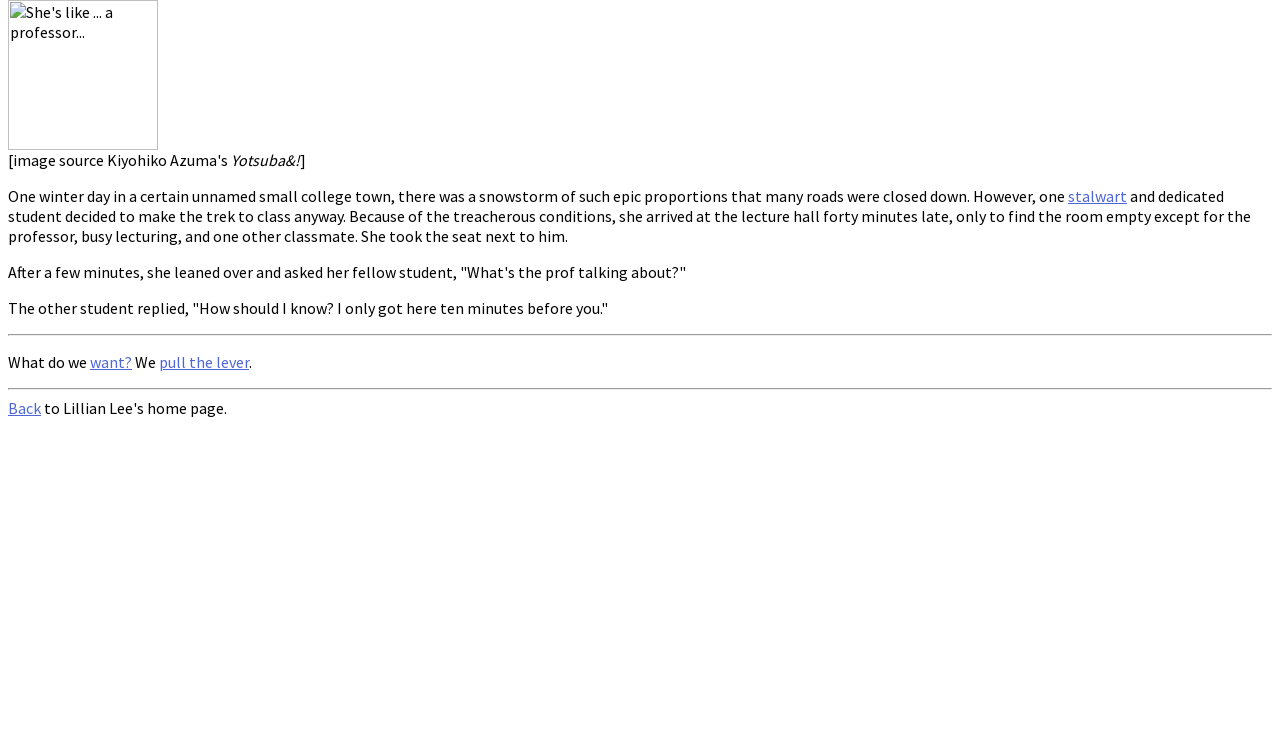What is the weather condition described in the story?
Observe the image and answer the question with a one-word or short phrase response.

Snowstorm